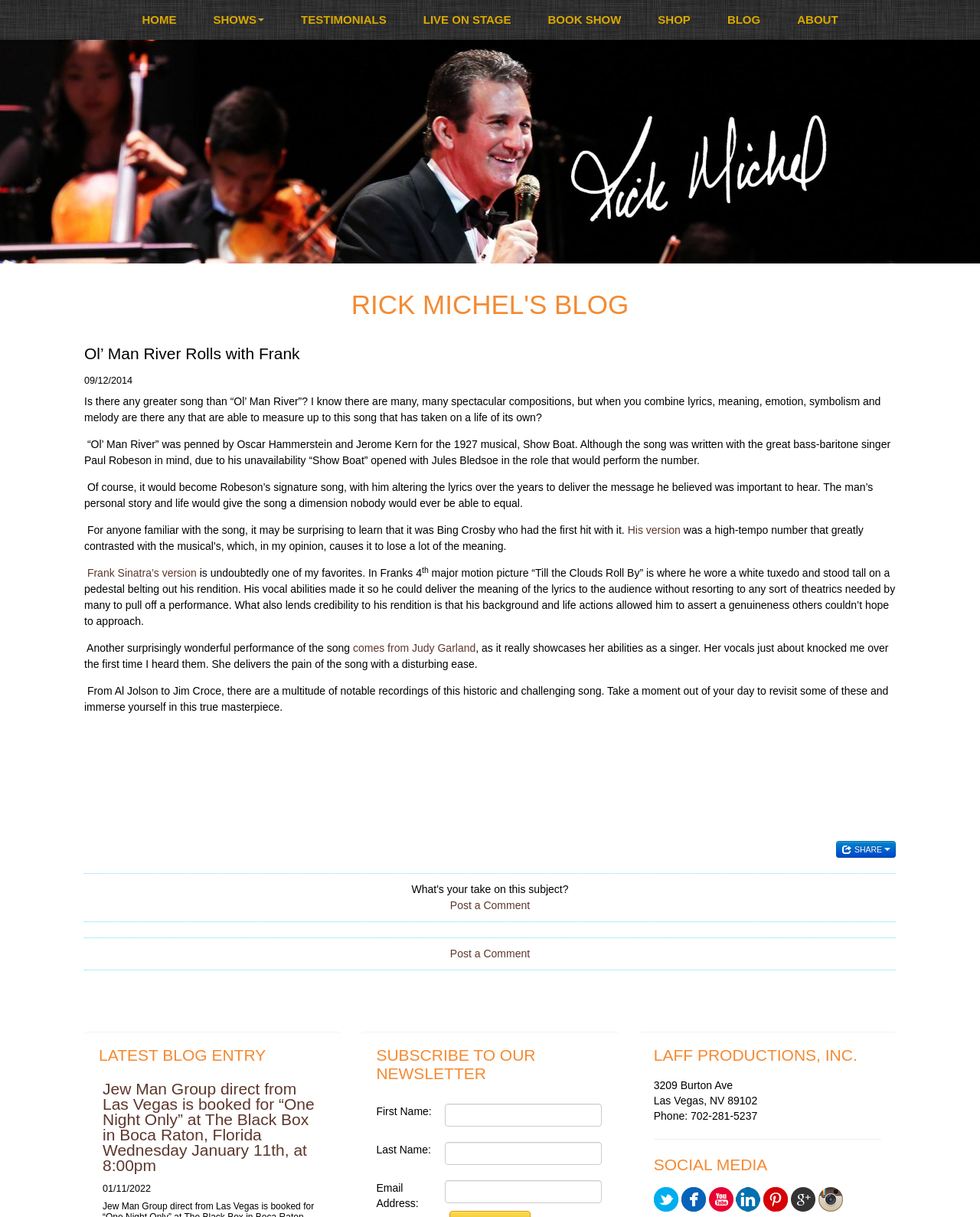Describe the webpage meticulously, covering all significant aspects.

This webpage is about Rick Michel's blog, specifically an entry titled "Ol' Man River Rolls with Frank". At the top of the page, there is a navigation menu with links to "HOME", "SHOWS", "TESTIMONIALS", "LIVE ON STAGE", "BOOK SHOW", "SHOP", "BLOG", and "ABOUT". Below the navigation menu, there is an image of Rick Michel's signature.

The main content of the page is a blog post about the song "Ol' Man River". The post discusses the song's history, its meaning, and various performances of the song by famous artists such as Paul Robeson, Bing Crosby, Frank Sinatra, and Judy Garland. The text is divided into several paragraphs, with links to specific versions of the song mentioned in the text.

To the right of the main content, there is a section with a heading "LATEST BLOG ENTRY" that promotes another blog post about a "Jew Man Group" event. Below this section, there is a newsletter subscription form with fields for first name, last name, and email address.

At the bottom of the page, there is a section with the company information of LAFF PRODUCTIONS, INC., including their address, phone number, and social media links. The social media links are accompanied by their respective icons.